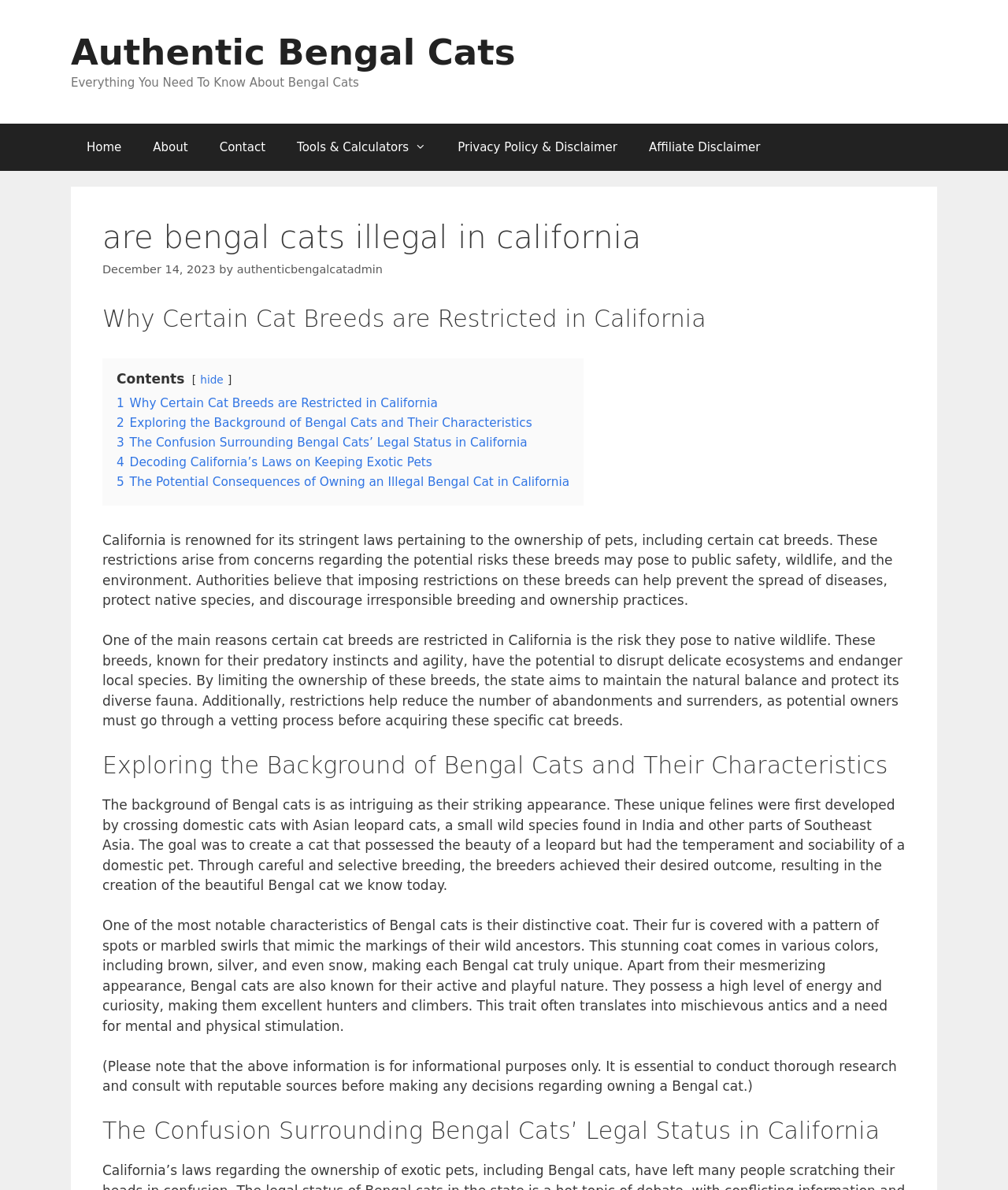Identify the bounding box coordinates for the region of the element that should be clicked to carry out the instruction: "View Publications". The bounding box coordinates should be four float numbers between 0 and 1, i.e., [left, top, right, bottom].

None